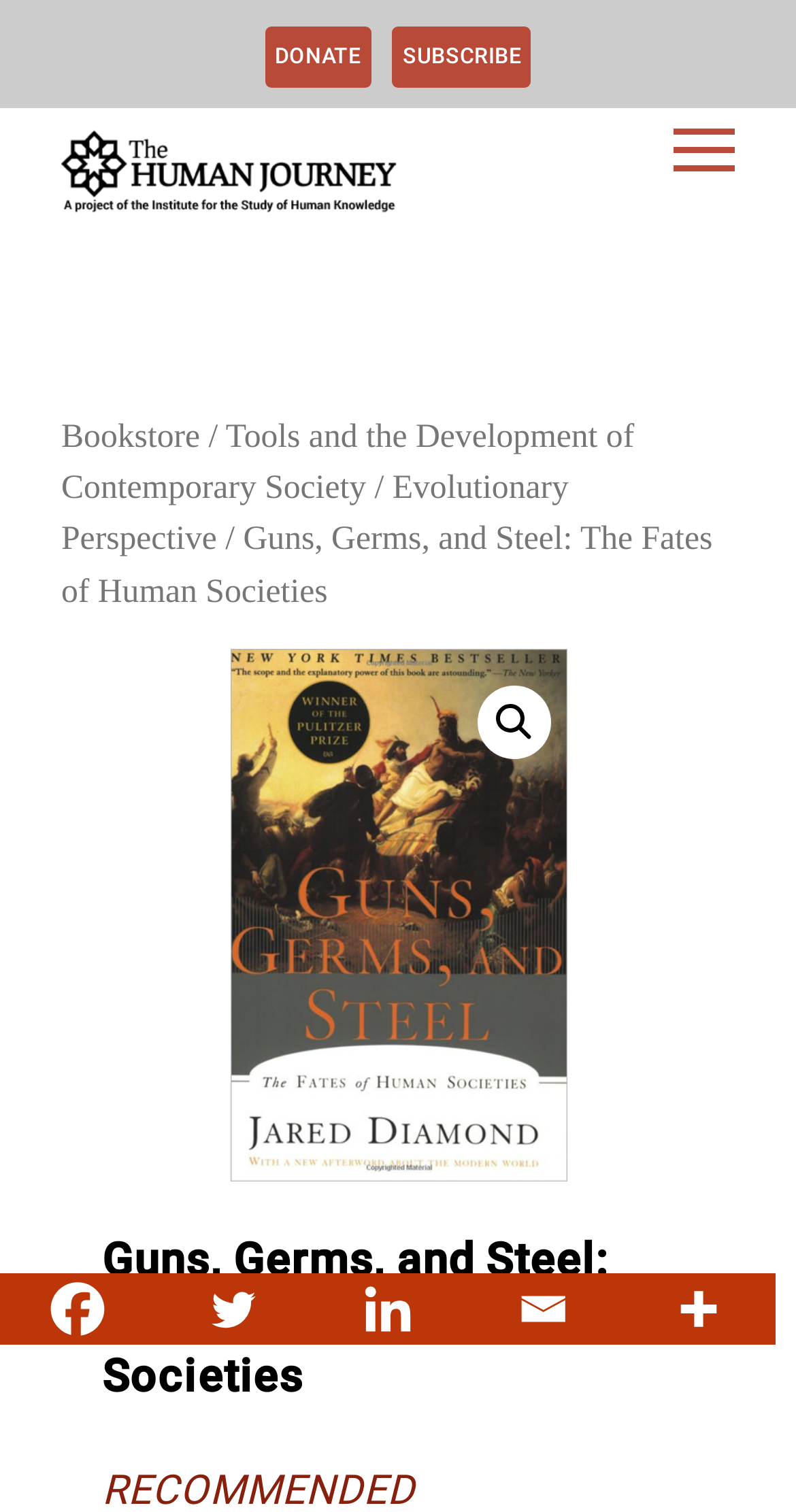Provide a one-word or brief phrase answer to the question:
What is the purpose of the button with an image?

Expand primary menu